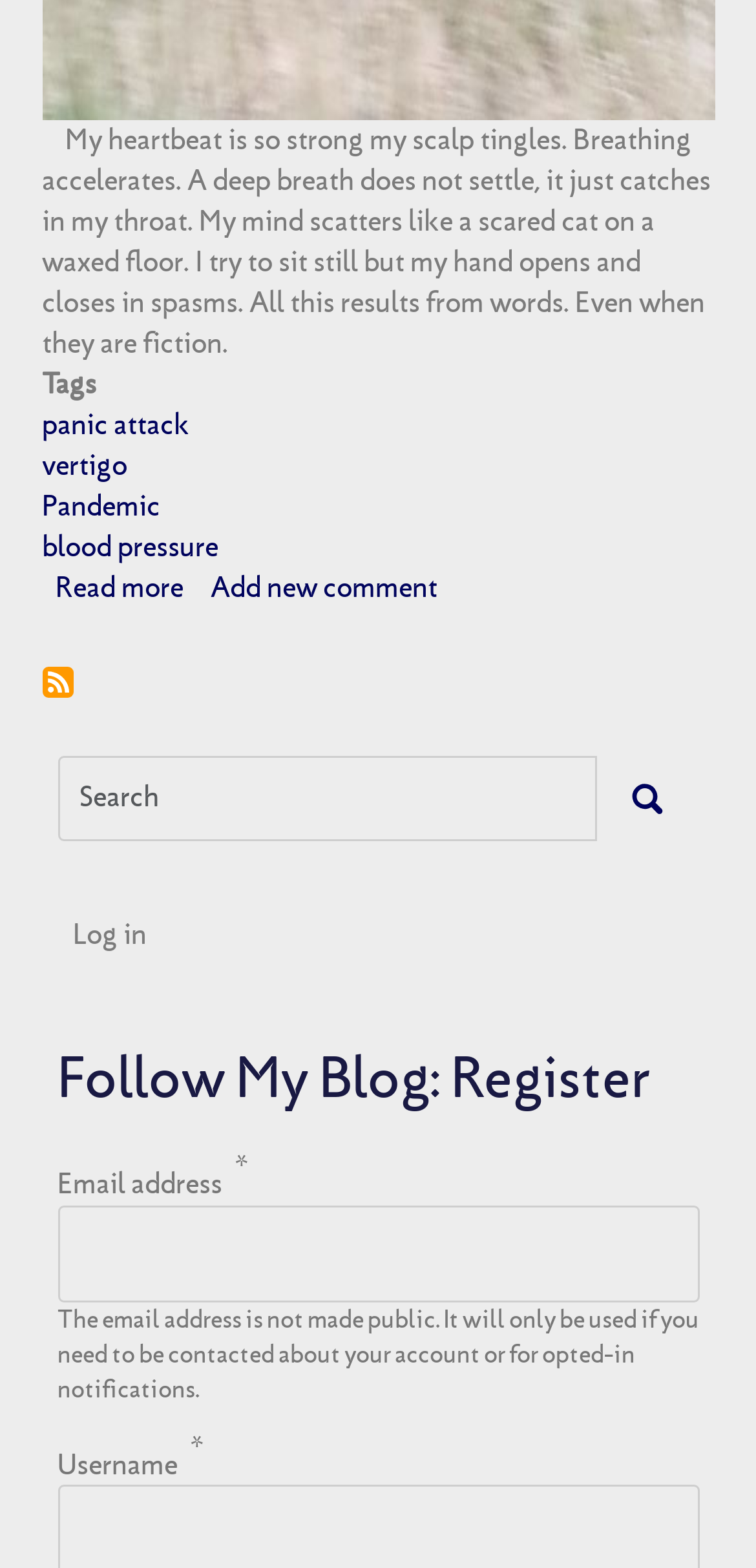Give a concise answer using only one word or phrase for this question:
What is the purpose of the textbox?

Email address